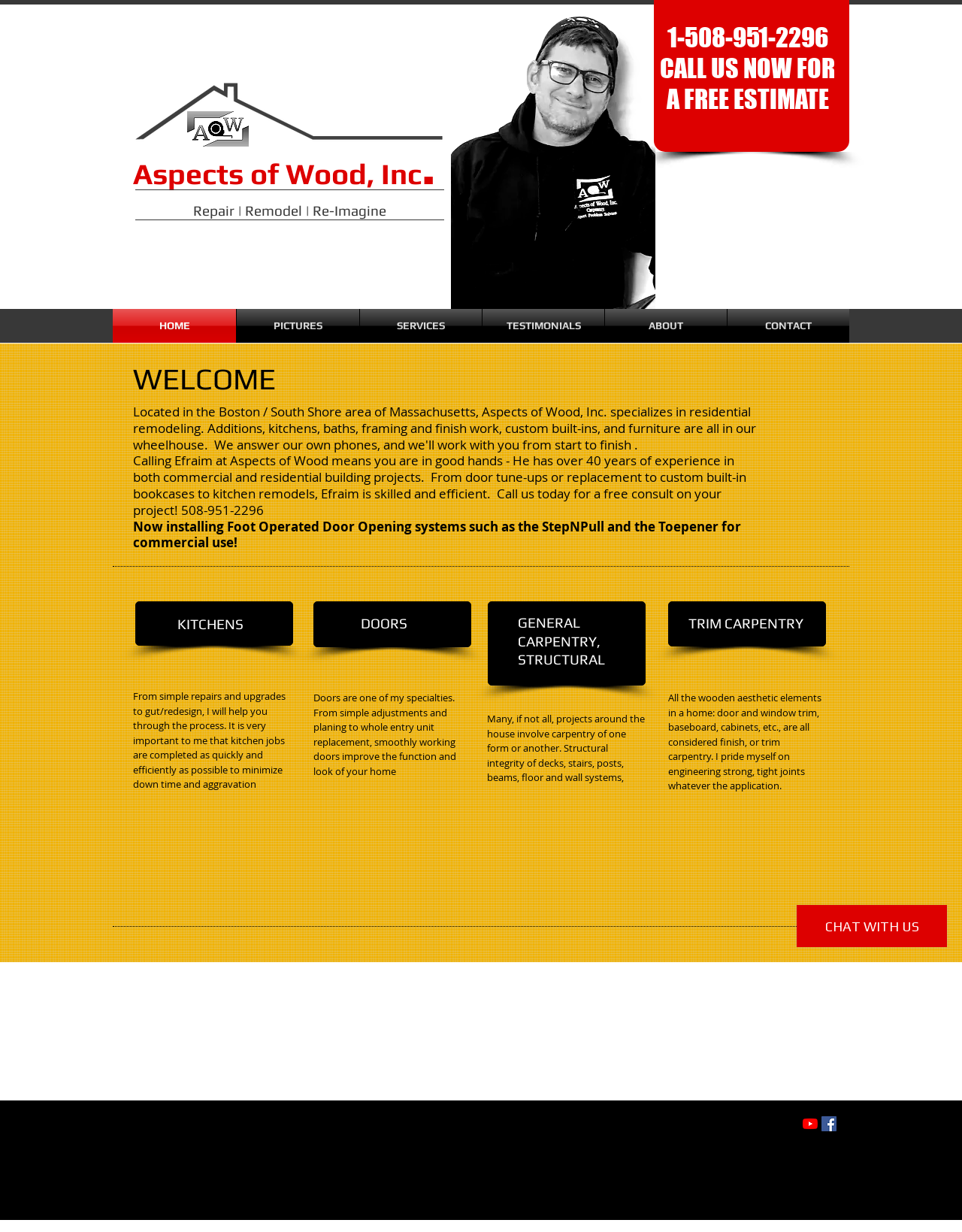Please look at the image and answer the question with a detailed explanation: What is the phone number for a free estimate?

The phone number can be found in the heading element with the text '1-508-951-2296' which is located near the top of the webpage, and is also mentioned in the call-to-action text 'CALL US NOW FOR A FREE ESTIMATE'.